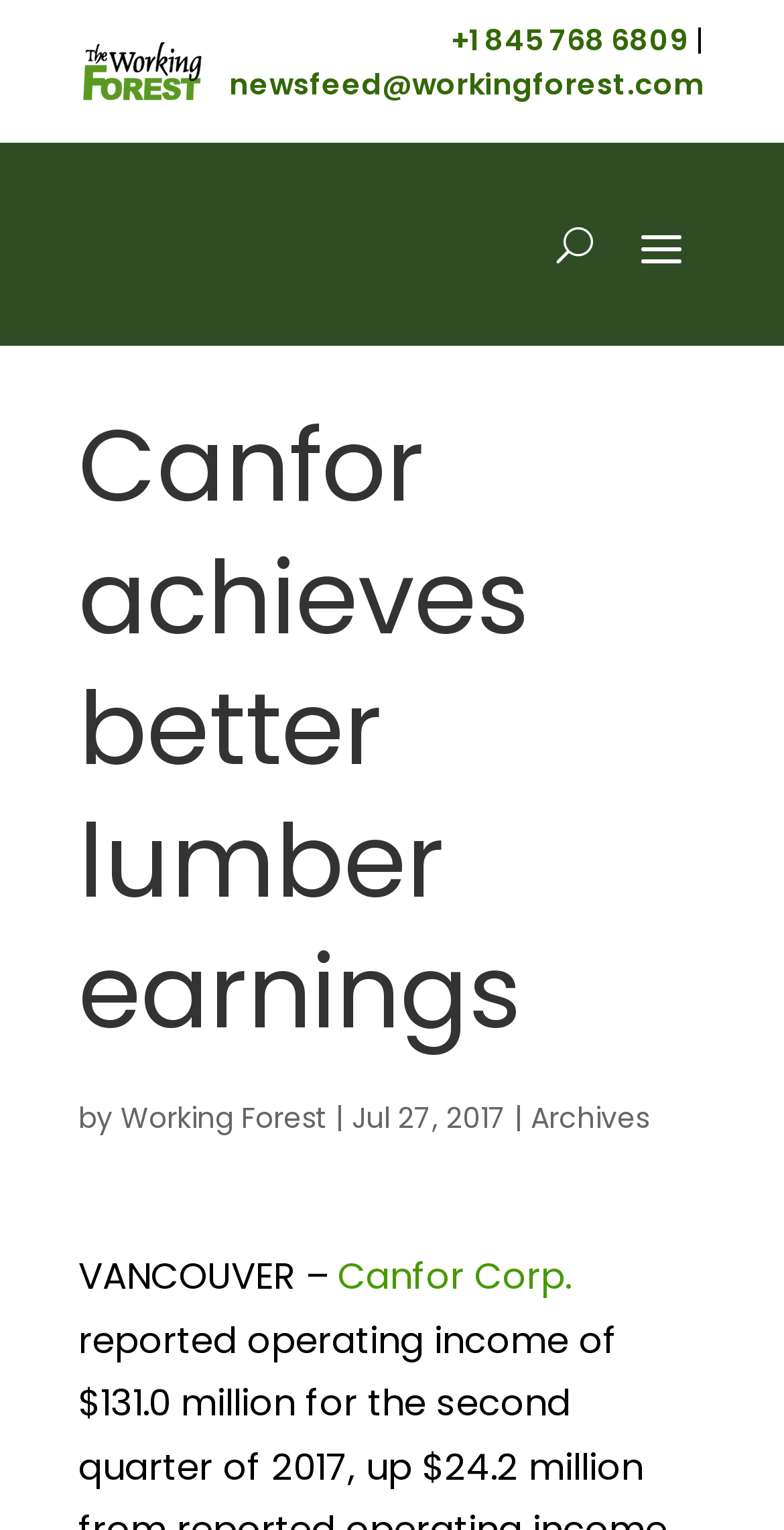Provide the bounding box coordinates of the HTML element described by the text: "+1 845 768 6809". The coordinates should be in the format [left, top, right, bottom] with values between 0 and 1.

[0.574, 0.013, 0.877, 0.039]